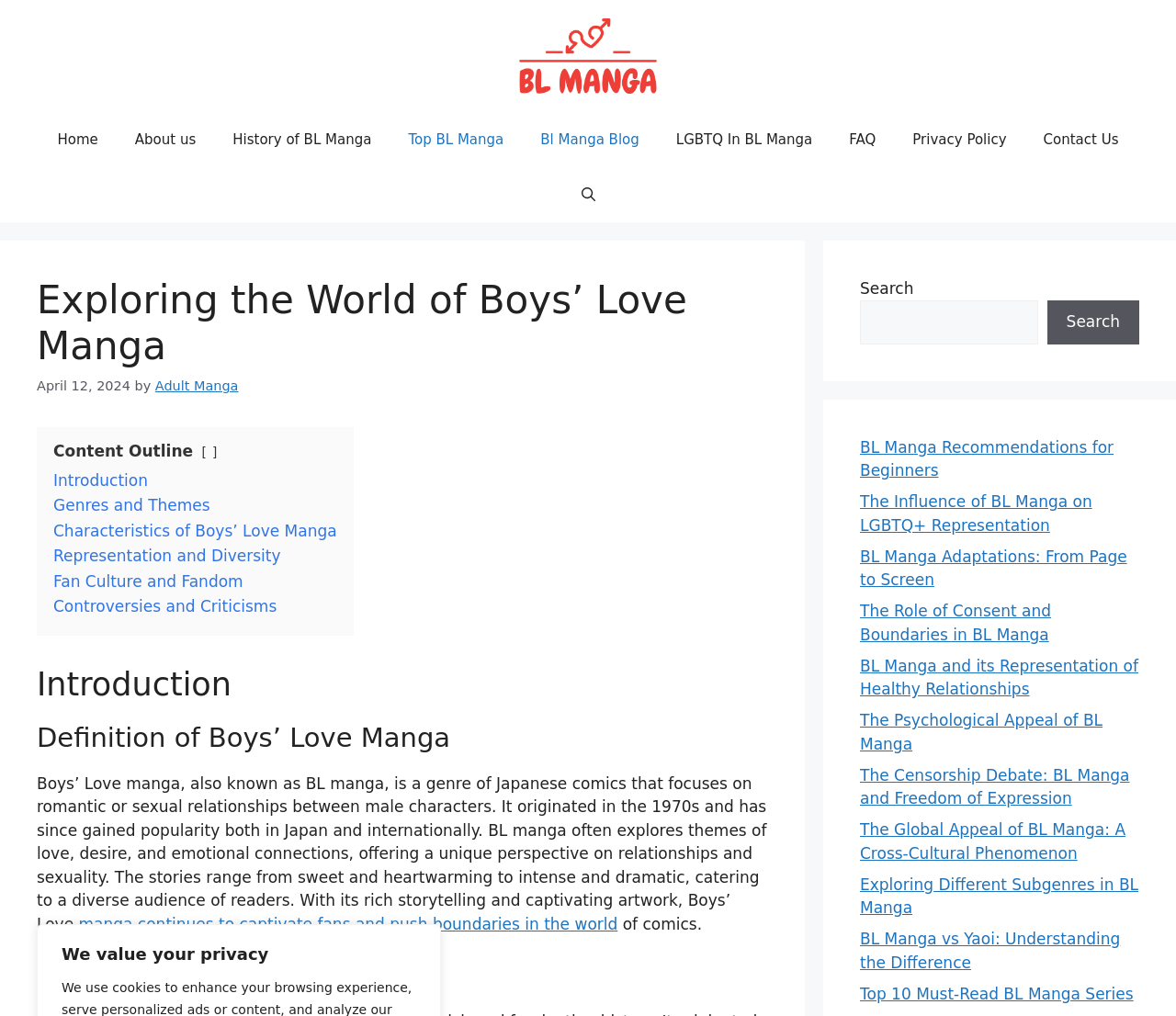From the webpage screenshot, predict the bounding box of the UI element that matches this description: "Search".

[0.89, 0.296, 0.969, 0.339]